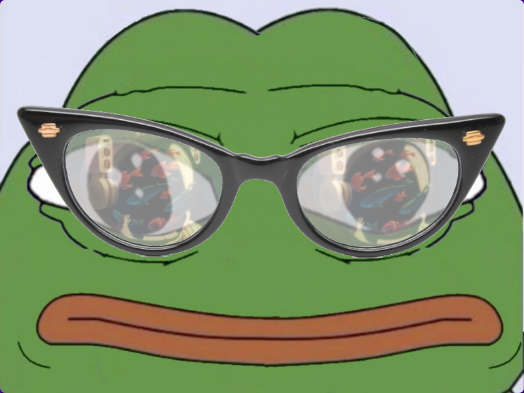What is the purpose of the image?
Please give a detailed and elaborate explanation in response to the question.

The image is a humorous yet thought-provoking piece that fits within the larger commentary on modern digital life and aesthetics, making it a purposeful artwork that sparks reflection and discussion.